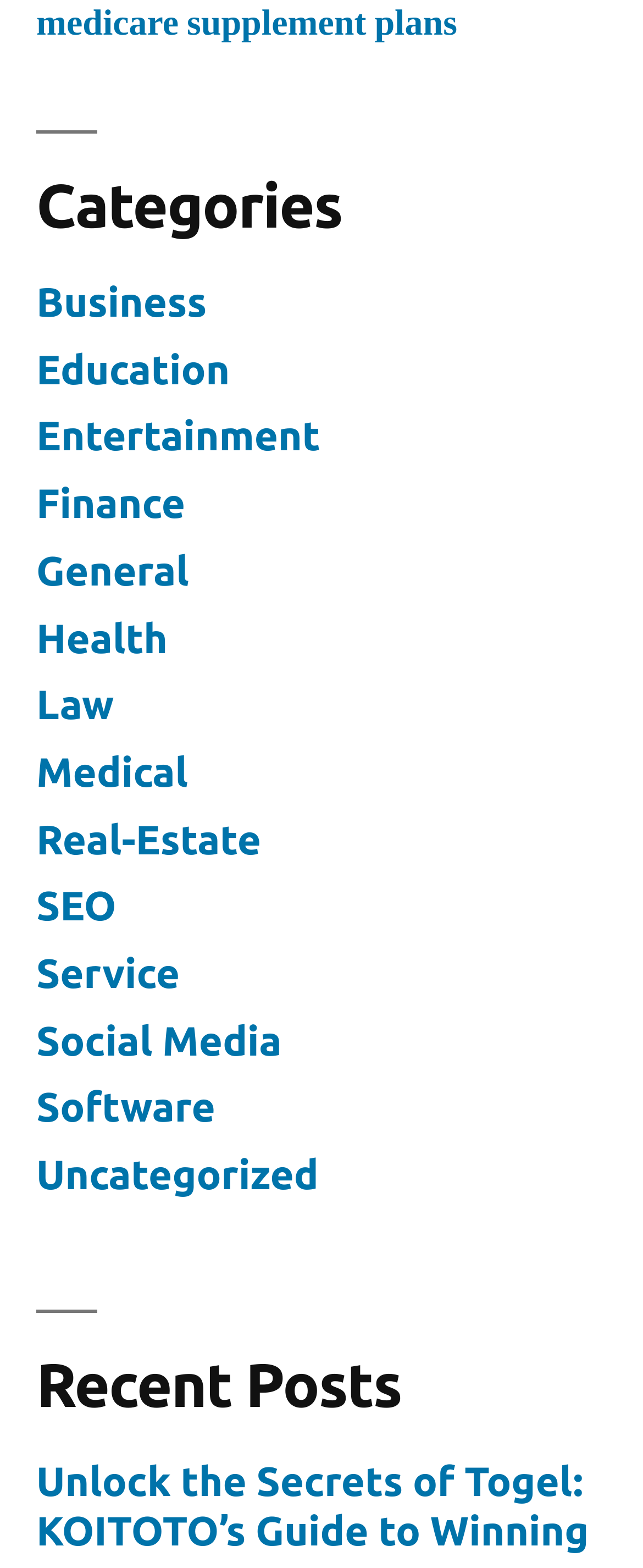Find the bounding box coordinates of the clickable area required to complete the following action: "View recent post 'Unlock the Secrets of Togel: KOITOTO’s Guide to Winning'".

[0.056, 0.93, 0.916, 0.991]